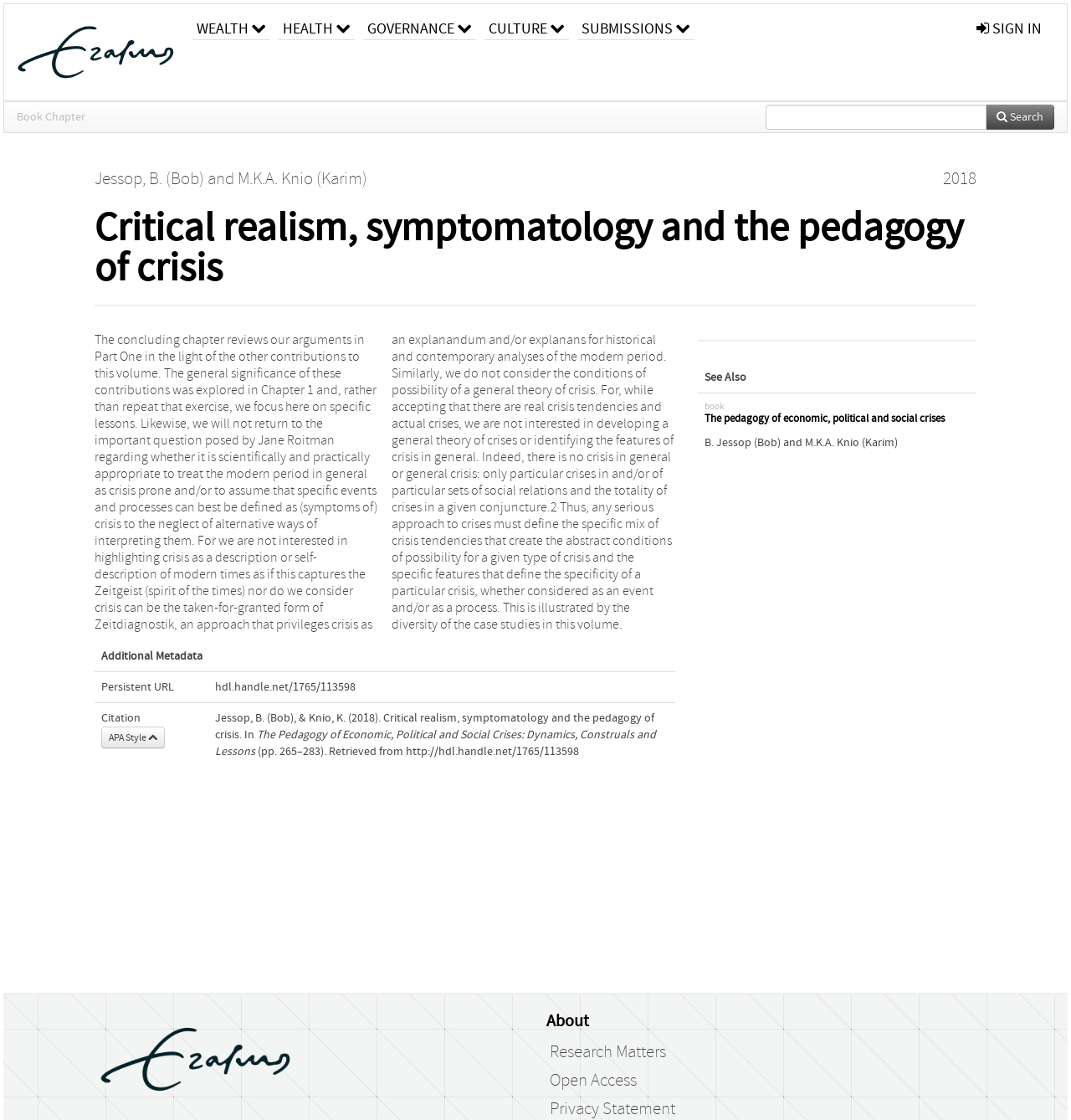Identify the bounding box coordinates of the clickable region required to complete the instruction: "Sign in to the system". The coordinates should be given as four float numbers within the range of 0 and 1, i.e., [left, top, right, bottom].

[0.904, 0.004, 0.98, 0.048]